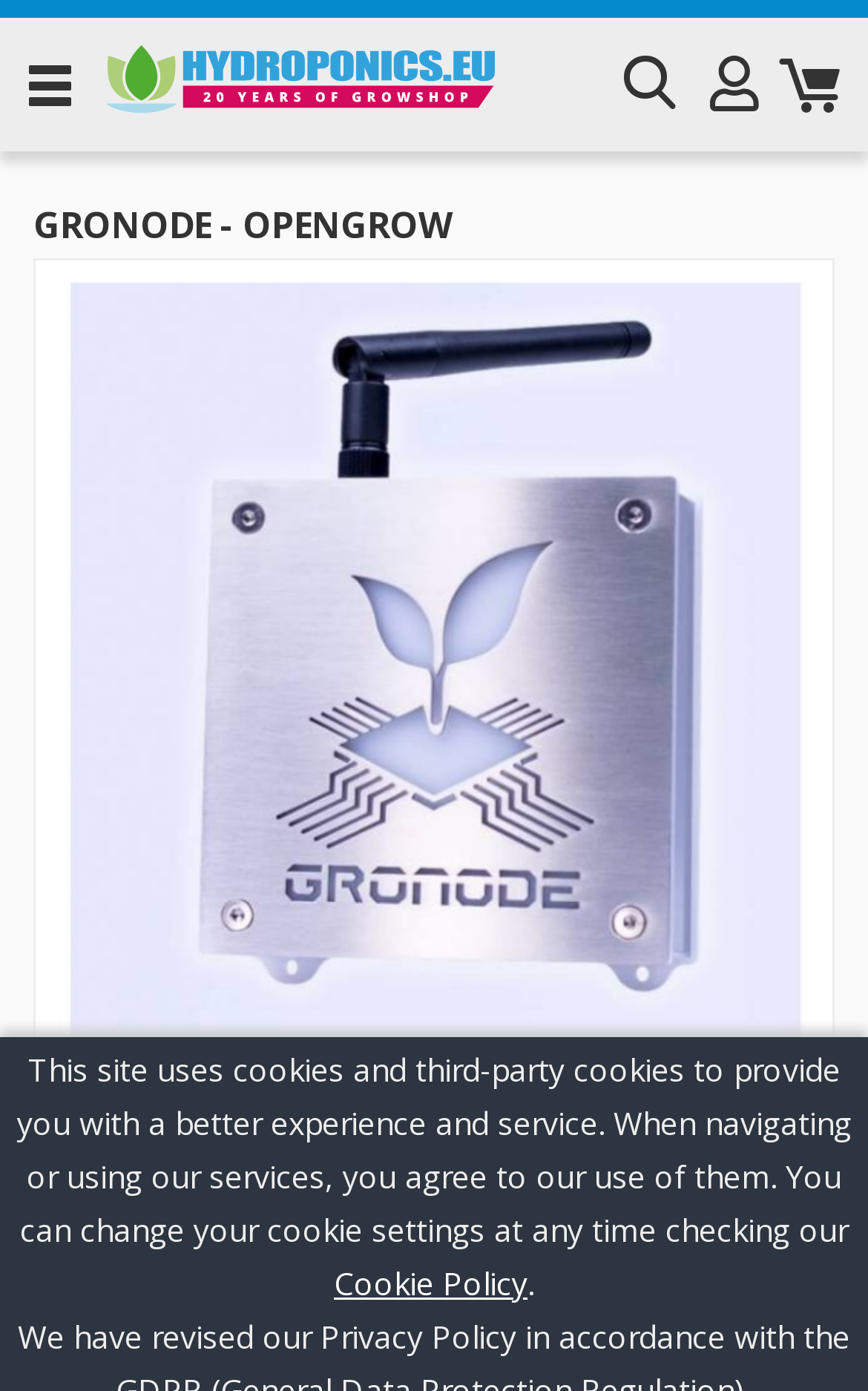How many links are in the top navigation bar?
Please look at the screenshot and answer in one word or a short phrase.

4